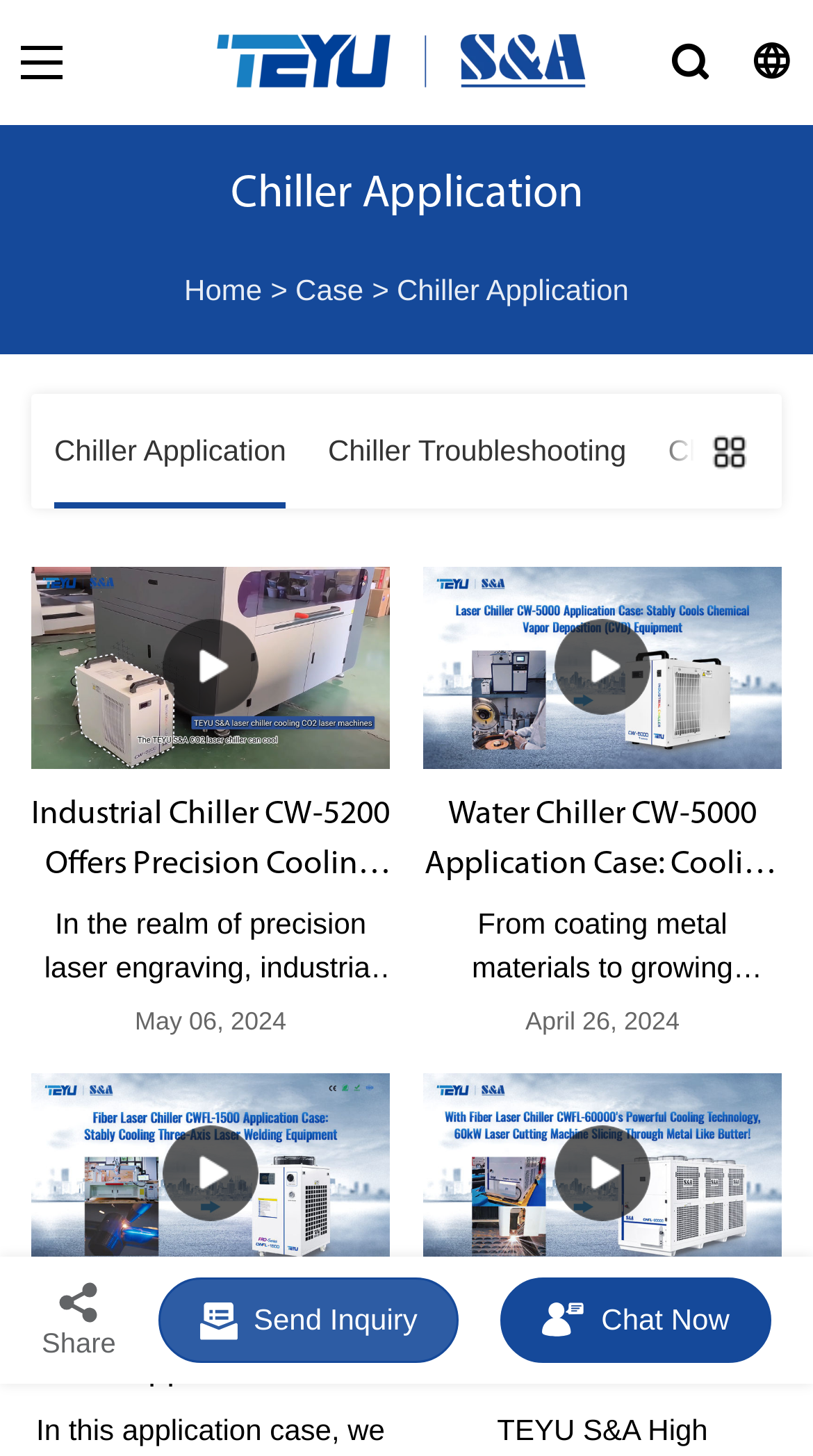Please find the bounding box for the following UI element description. Provide the coordinates in (top-left x, top-left y, bottom-right x, bottom-right y) format, with values between 0 and 1: alt="TEYU S&A Chiller"

[0.244, 0.006, 0.756, 0.08]